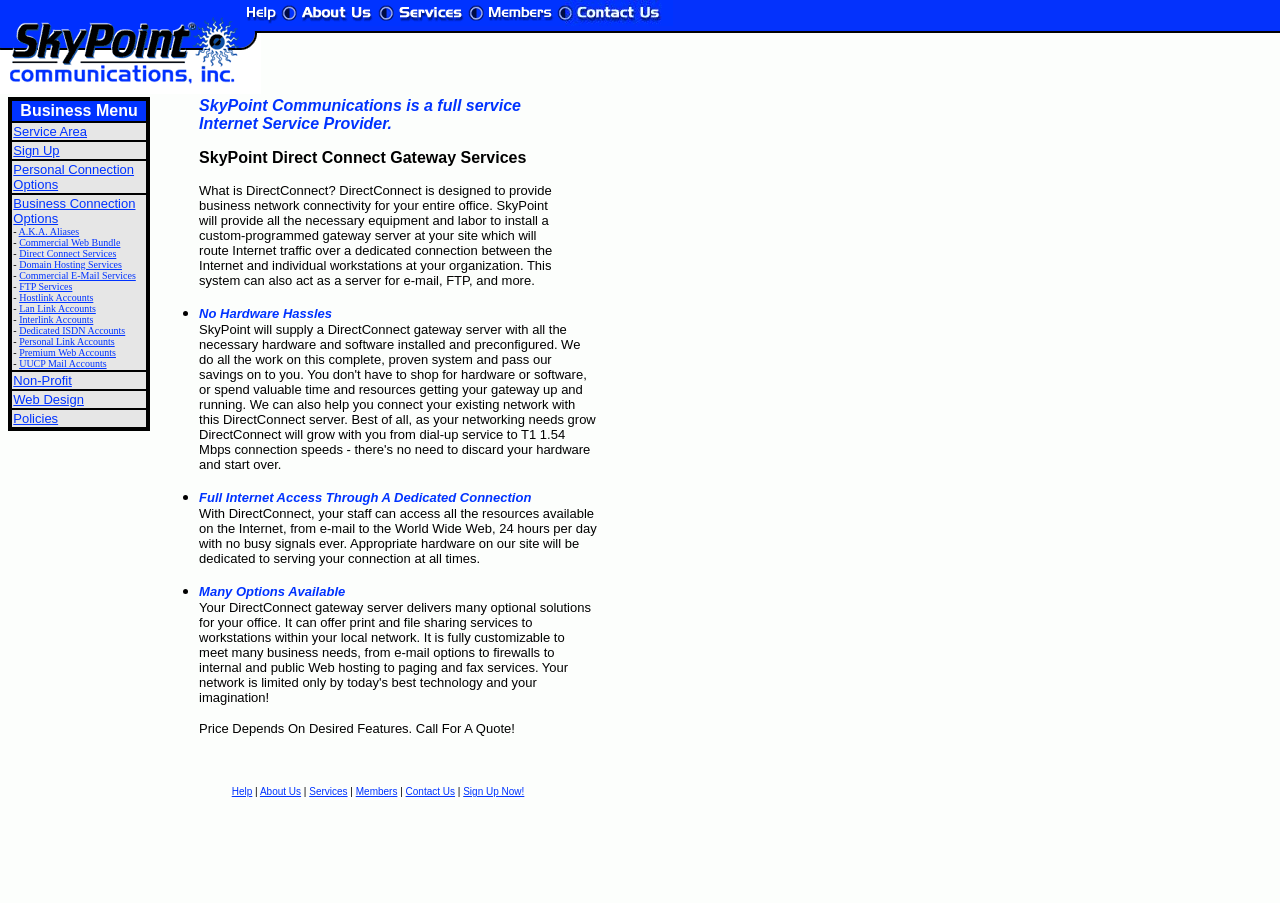Find and provide the bounding box coordinates for the UI element described with: "Business Connection Options".

[0.01, 0.217, 0.106, 0.25]